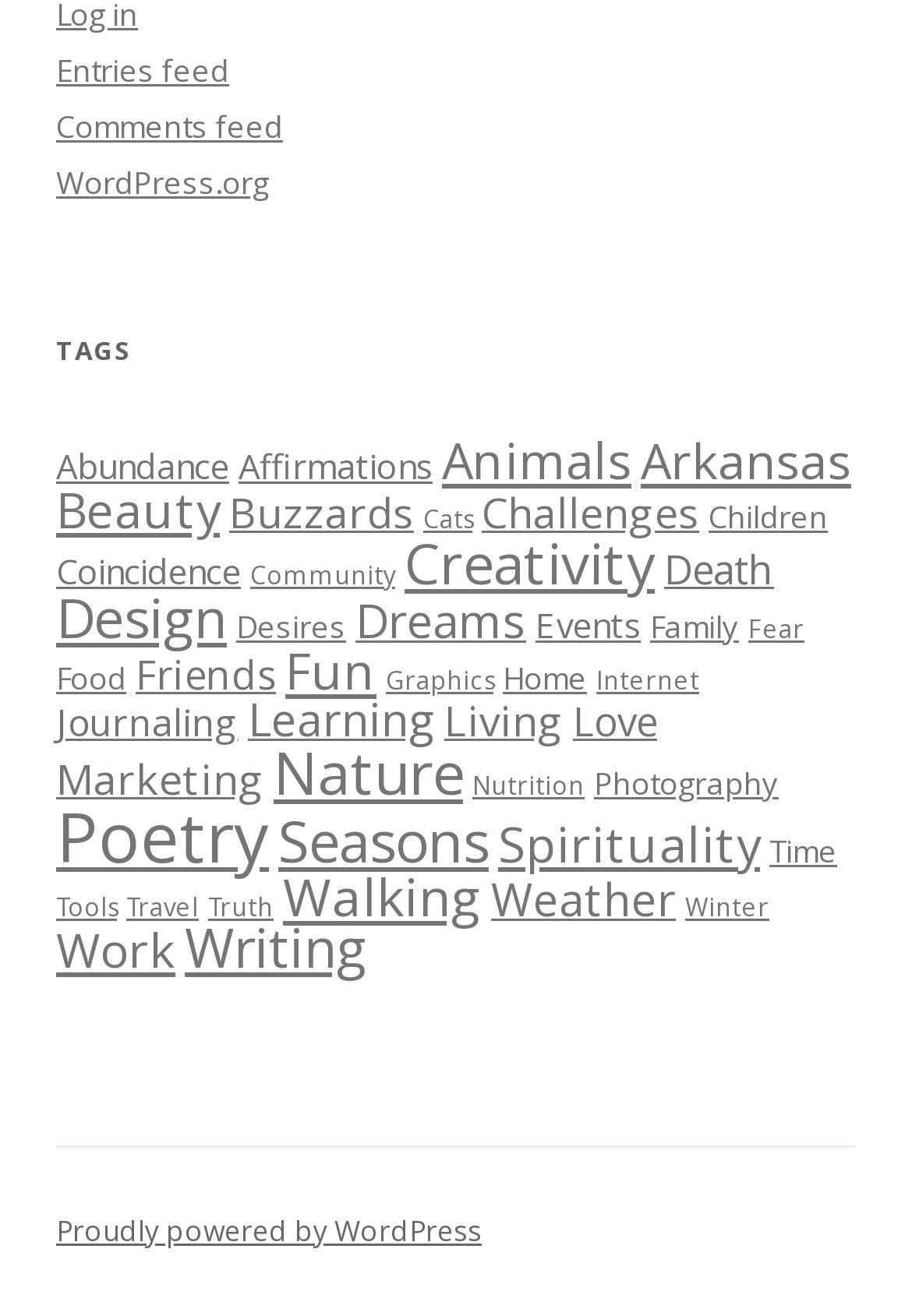Locate the bounding box coordinates of the clickable area needed to fulfill the instruction: "Browse Animals tags".

[0.485, 0.324, 0.692, 0.375]